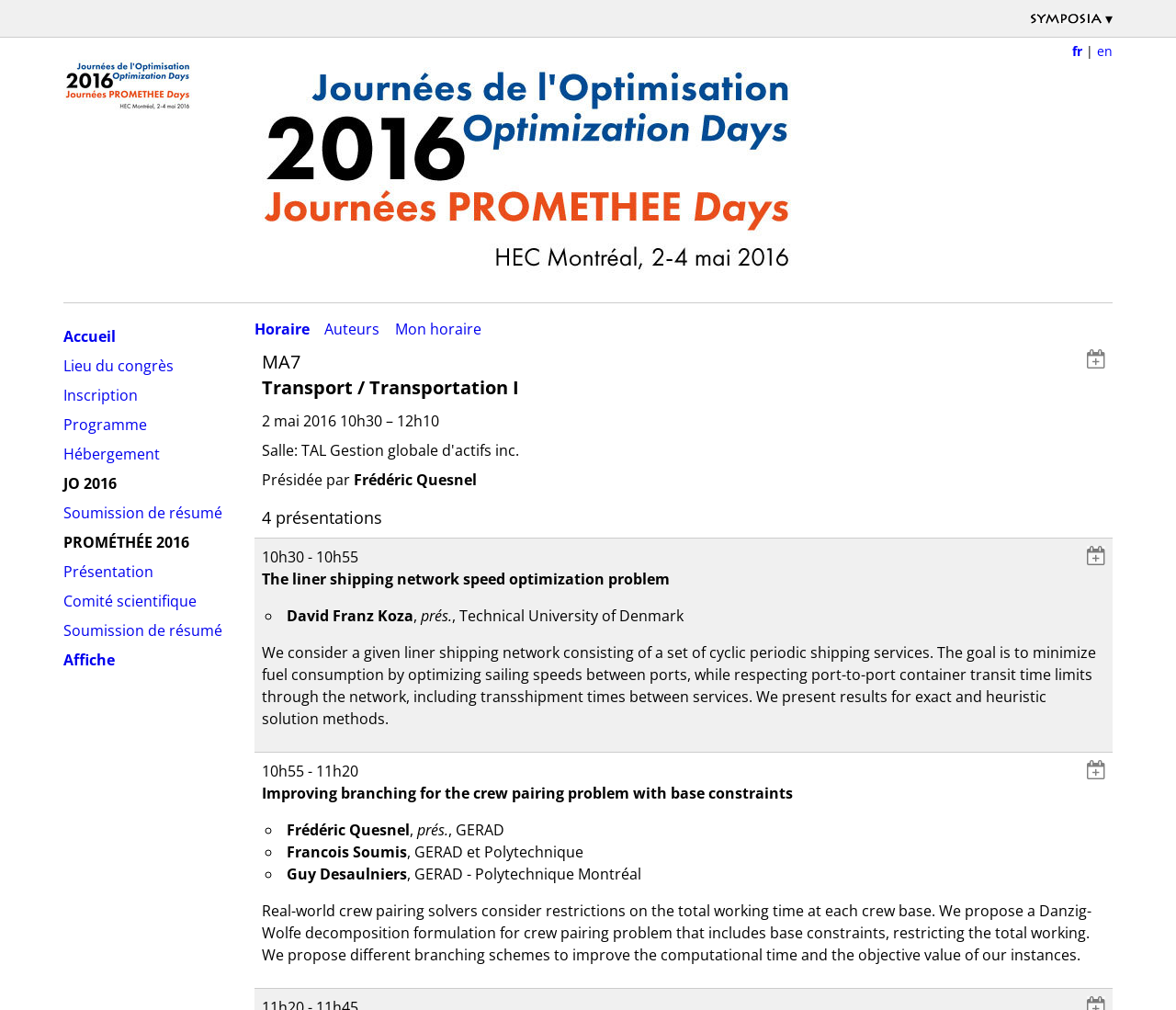Using the webpage screenshot, find the UI element described by Soumission de résumé. Provide the bounding box coordinates in the format (top-left x, top-left y, bottom-right x, bottom-right y), ensuring all values are floating point numbers between 0 and 1.

[0.054, 0.498, 0.189, 0.518]